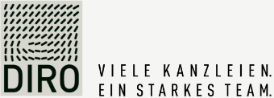Please study the image and answer the question comprehensively:
What is the overall aesthetic of the logo and branding?

The logo and branding of DIRO have a clean and professional aesthetic, which is reflected in the simple and elegant design of the logo, the use of a distinct pattern, and the overall visual appeal of the branding, conveying a sense of integrity and commitment to clients.